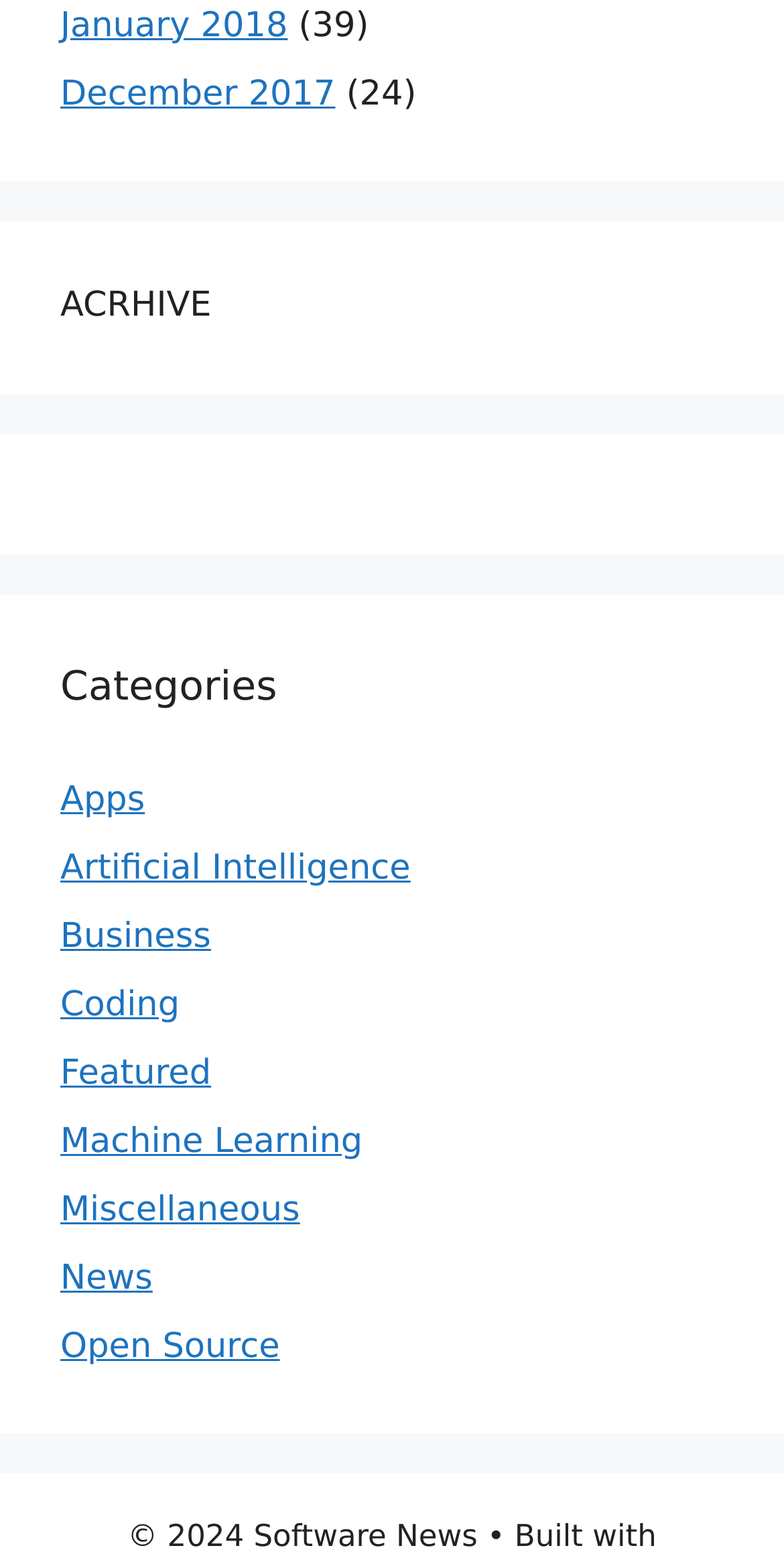Identify the bounding box coordinates of the area you need to click to perform the following instruction: "view January 2018 archive".

[0.077, 0.004, 0.367, 0.029]